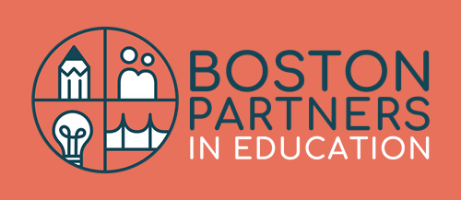Describe all the important aspects and features visible in the image.

The image depicts the logo of "Boston Partners in Education," prominently featured against a coral-colored background. The logo is divided into four quadrants, each containing a minimalist illustration representing various facets of education and mentorship. The top left quadrant features a pencil, symbolizing learning and creativity; the top right shows two figures, representing partnership and collaboration. The bottom left contains a light bulb, denoting innovation and ideas, while the bottom right showcases a stylized representation of a stage, indicating the importance of community and engagement in educational settings. Below these images, the text reads "BOSTON PARTNERS IN EDUCATION," emphasizing the organization's commitment to supporting students and educators through mentoring and resource provision.